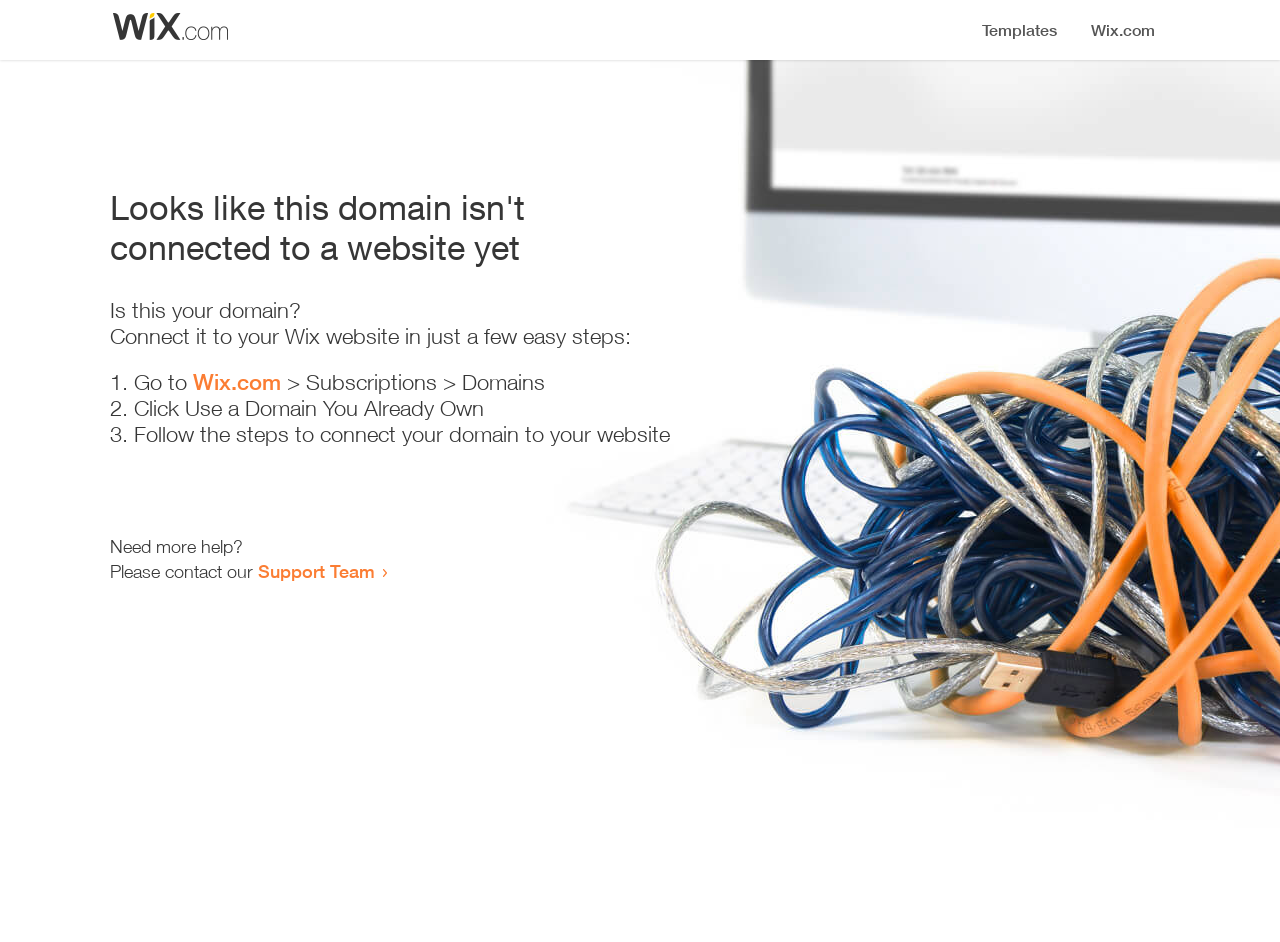Where can I get more help? Examine the screenshot and reply using just one word or a brief phrase.

Support Team